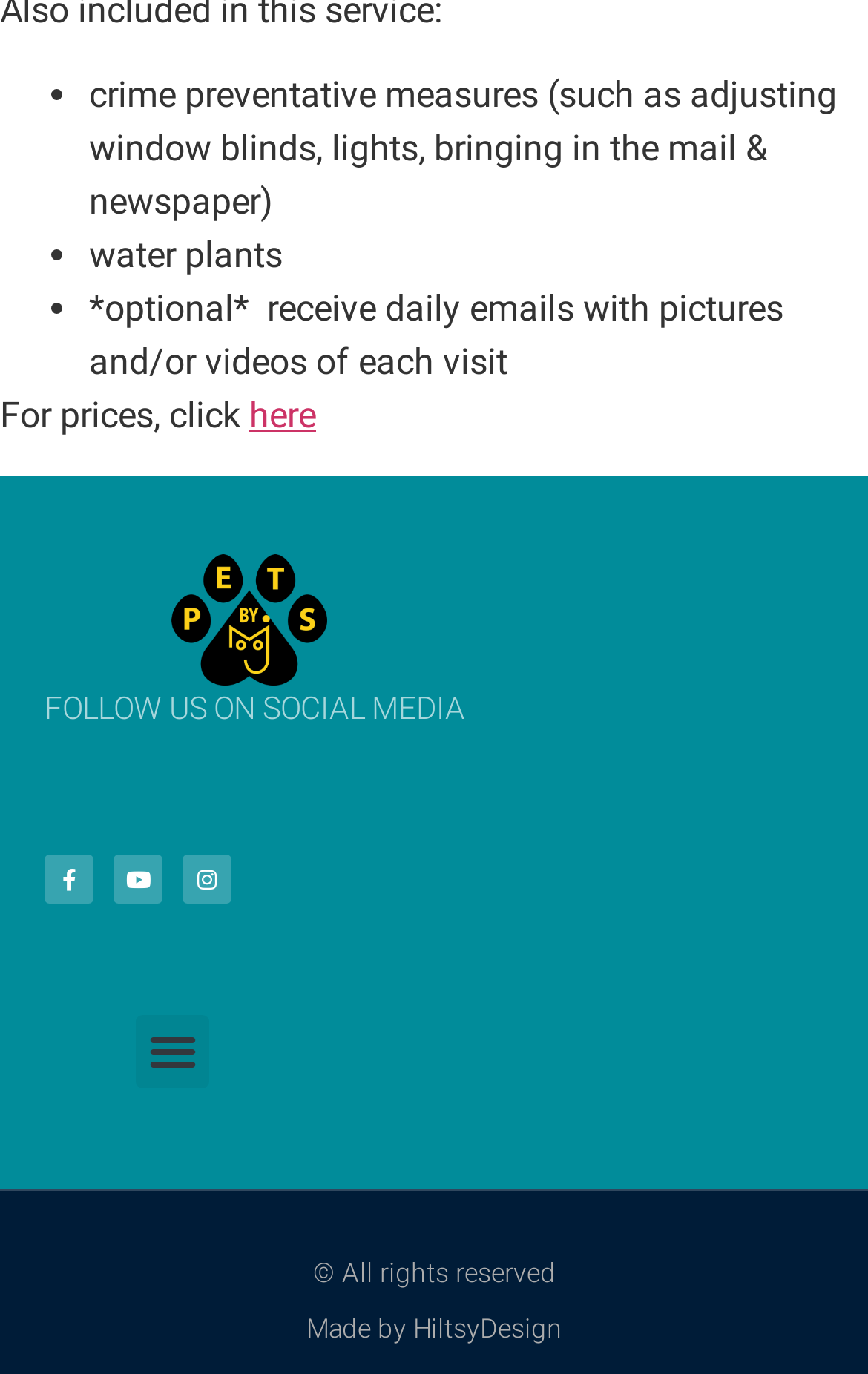Observe the image and answer the following question in detail: What social media platforms can I follow the service on?

The webpage has links to Facebook, Youtube, and Instagram, indicating that the service has a presence on these social media platforms and can be followed for updates.